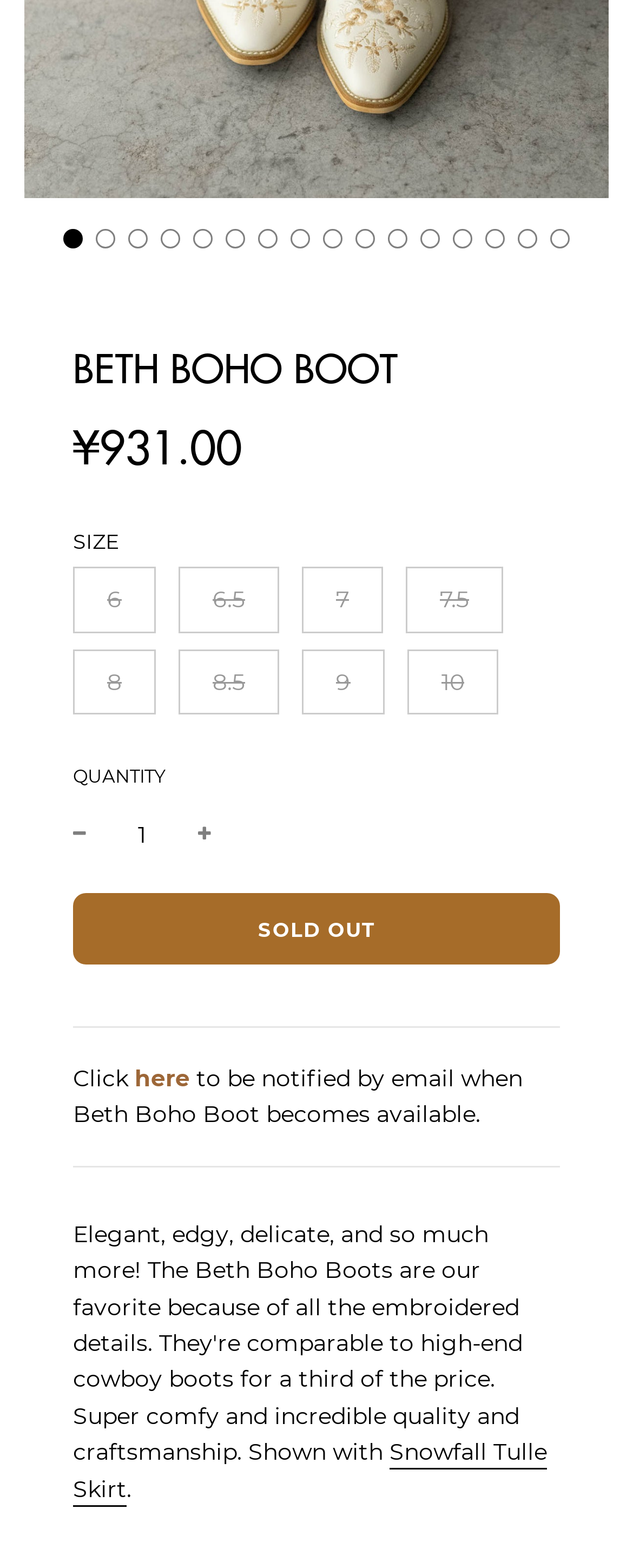Provide the bounding box coordinates in the format (top-left x, top-left y, bottom-right x, bottom-right y). All values are floating point numbers between 0 and 1. Determine the bounding box coordinate of the UI element described as: Snowfall Tulle Skirt

[0.115, 0.917, 0.864, 0.961]